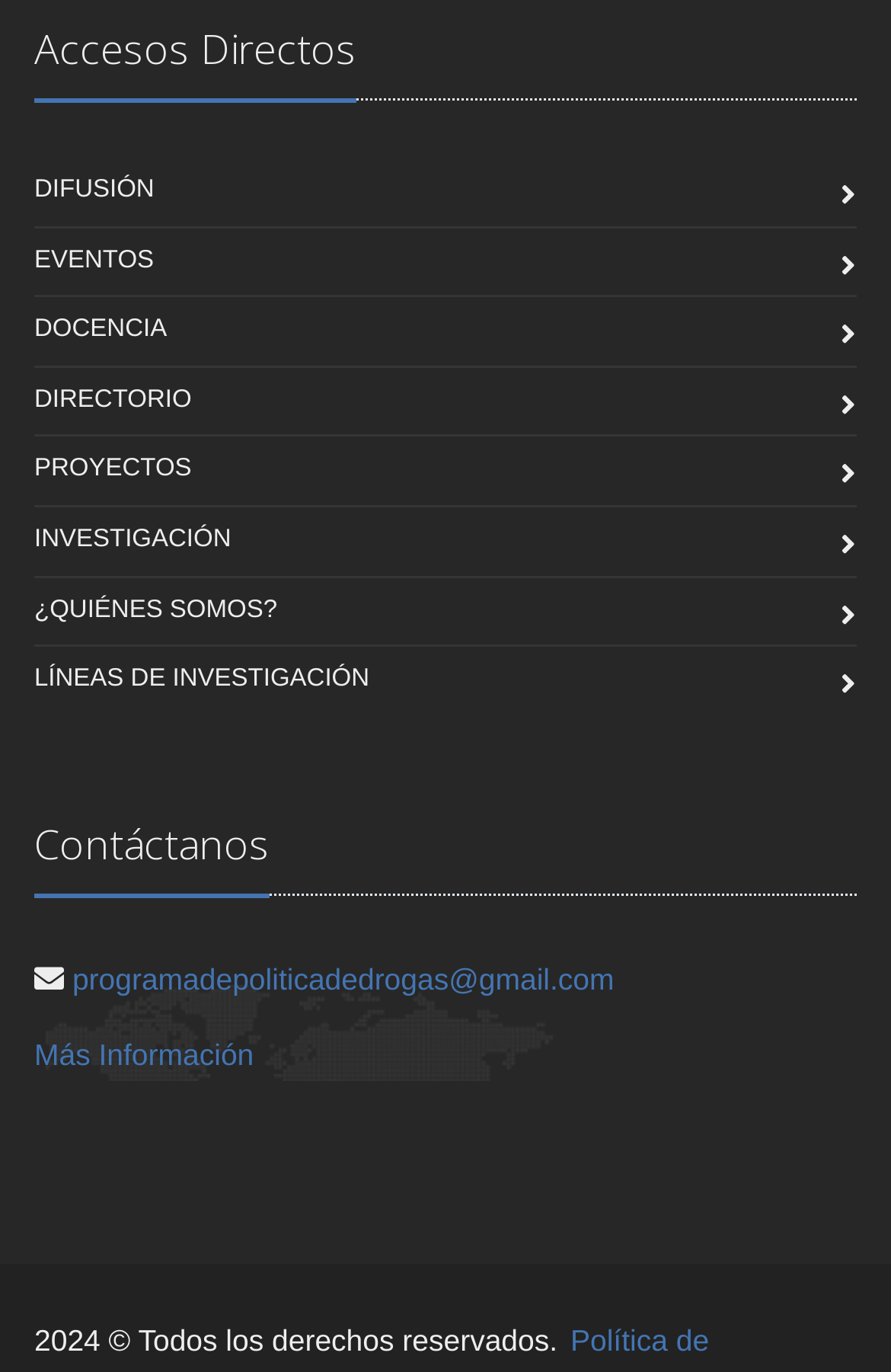What is the first link under 'Accesos Directos'?
Based on the image, answer the question with a single word or brief phrase.

DIFUSIÓN